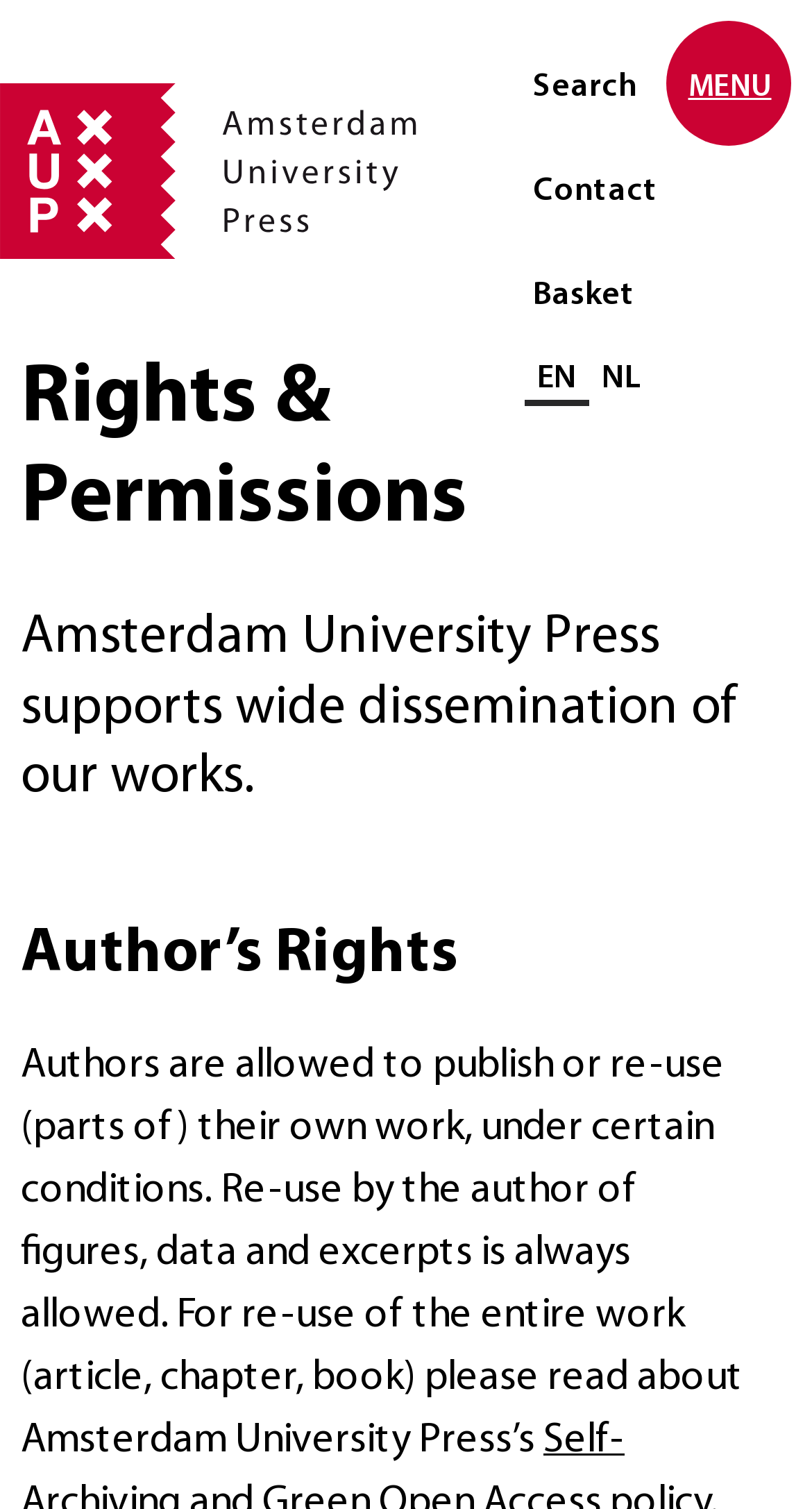What language options are available?
Using the details from the image, give an elaborate explanation to answer the question.

The language options are located at the top-right corner of the webpage, where two links 'EN' and 'NL' are provided, indicating that the website is available in English and Dutch.